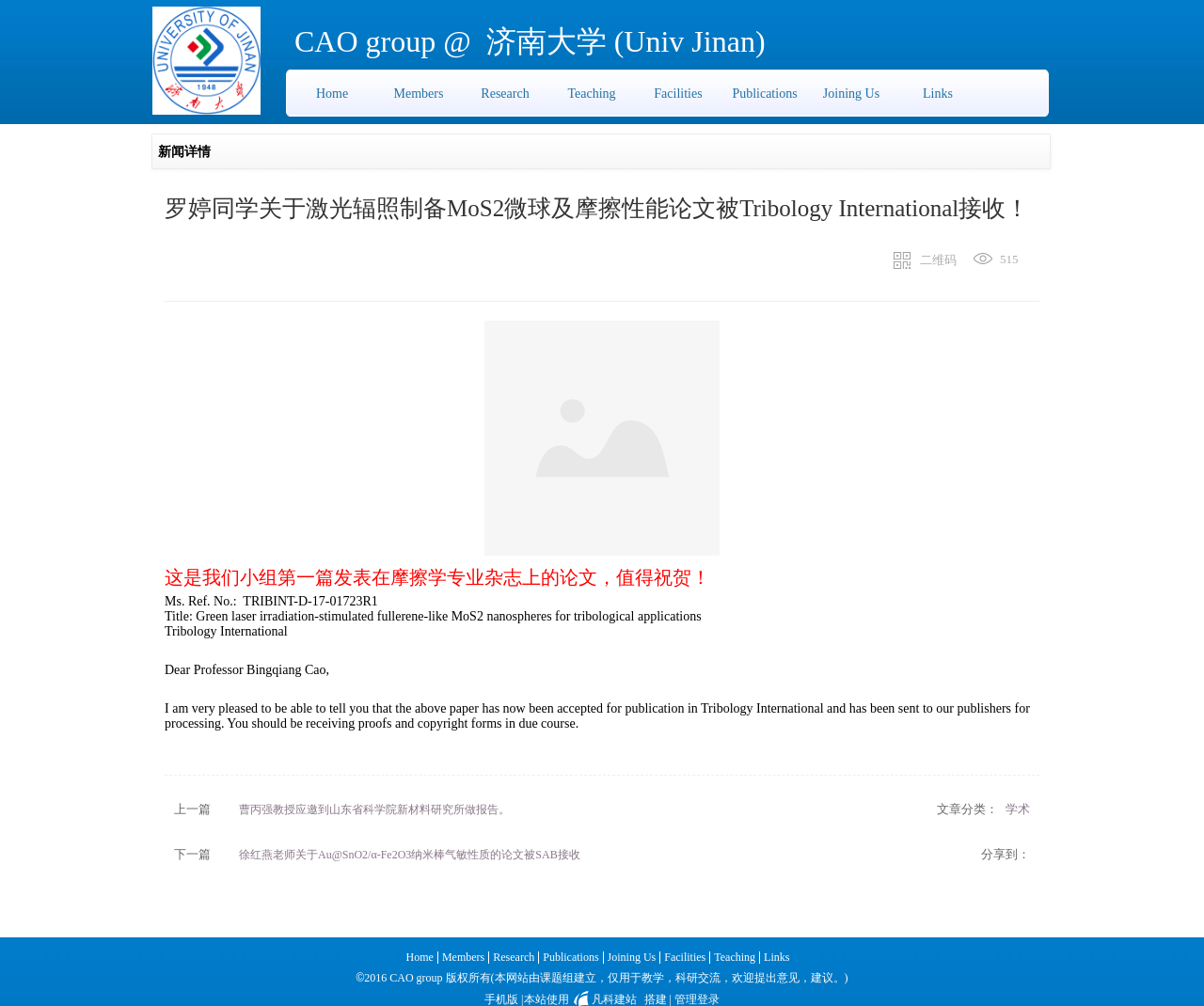Predict the bounding box coordinates of the area that should be clicked to accomplish the following instruction: "View the news about 罗婷同学关于激光辐照制备MoS2微球及摩擦性能论文被Tribology International接收！". The bounding box coordinates should consist of four float numbers between 0 and 1, i.e., [left, top, right, bottom].

[0.137, 0.192, 0.863, 0.222]